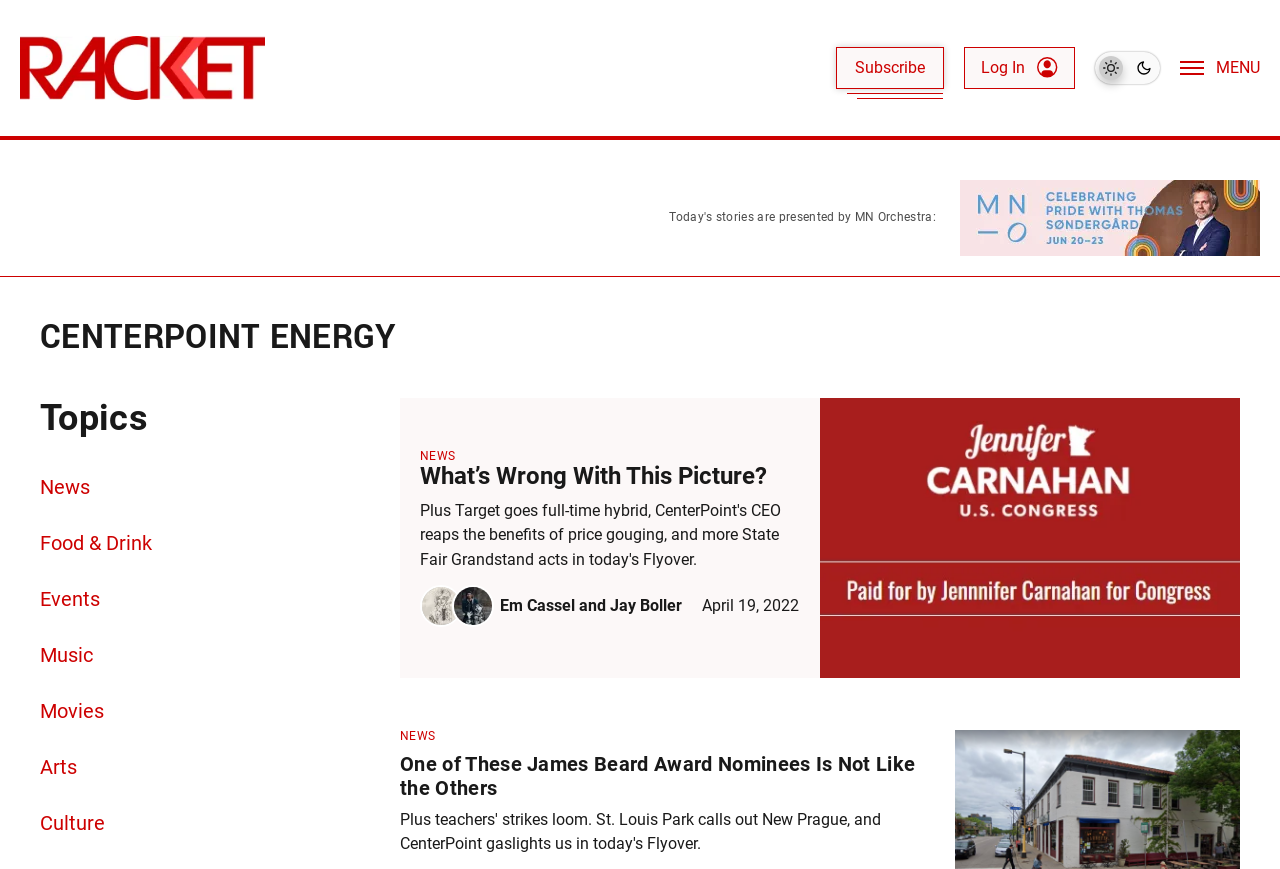Who are the authors of the article 'What’s Wrong With This Picture?'?
Please analyze the image and answer the question with as much detail as possible.

The question can be answered by looking at the links with the text 'Em Cassel' and 'Jay Boller' which are located below the article title 'What’s Wrong With This Picture?'.